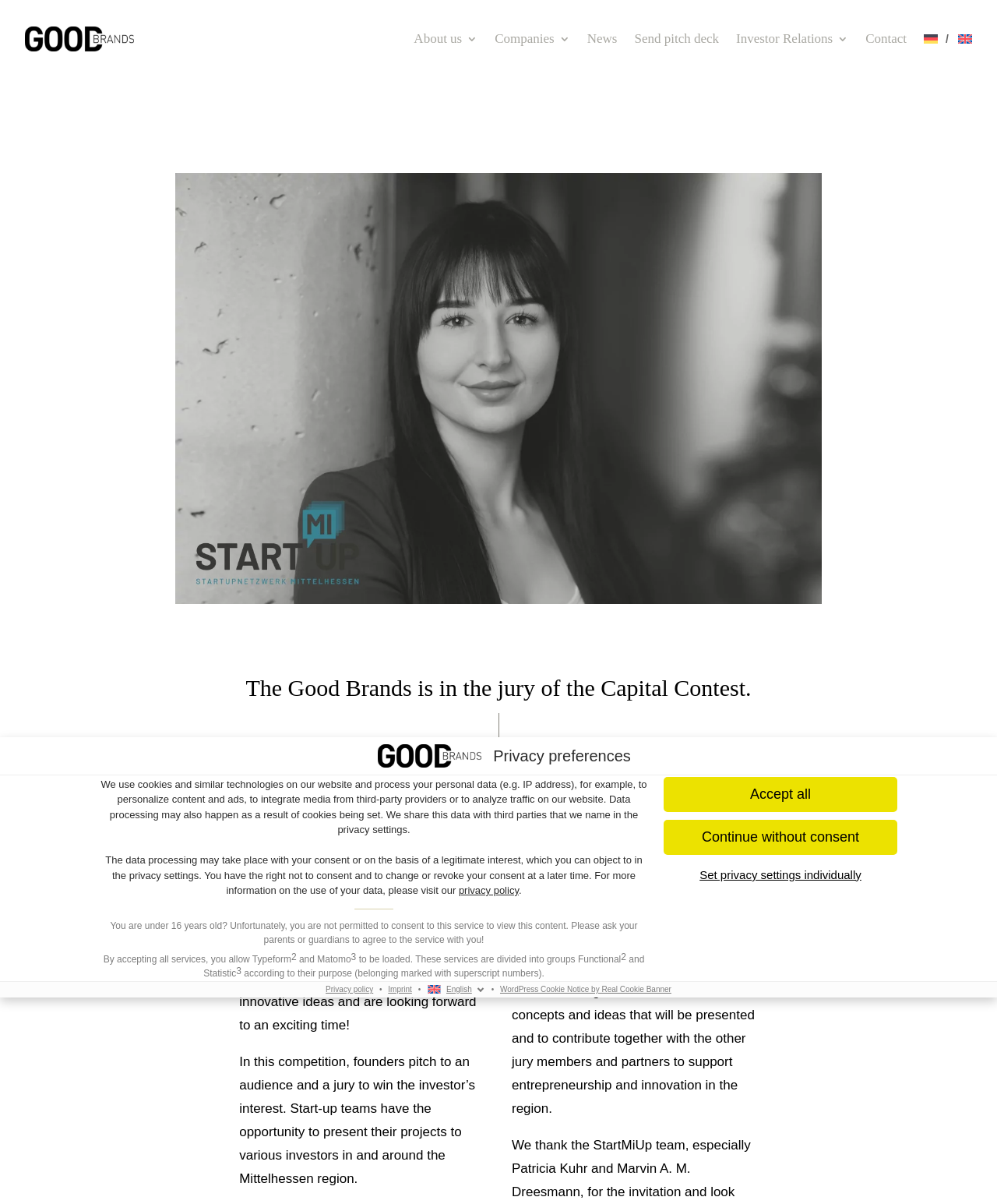What is the purpose of the Capital Contest?
Based on the screenshot, respond with a single word or phrase.

Support promising startups